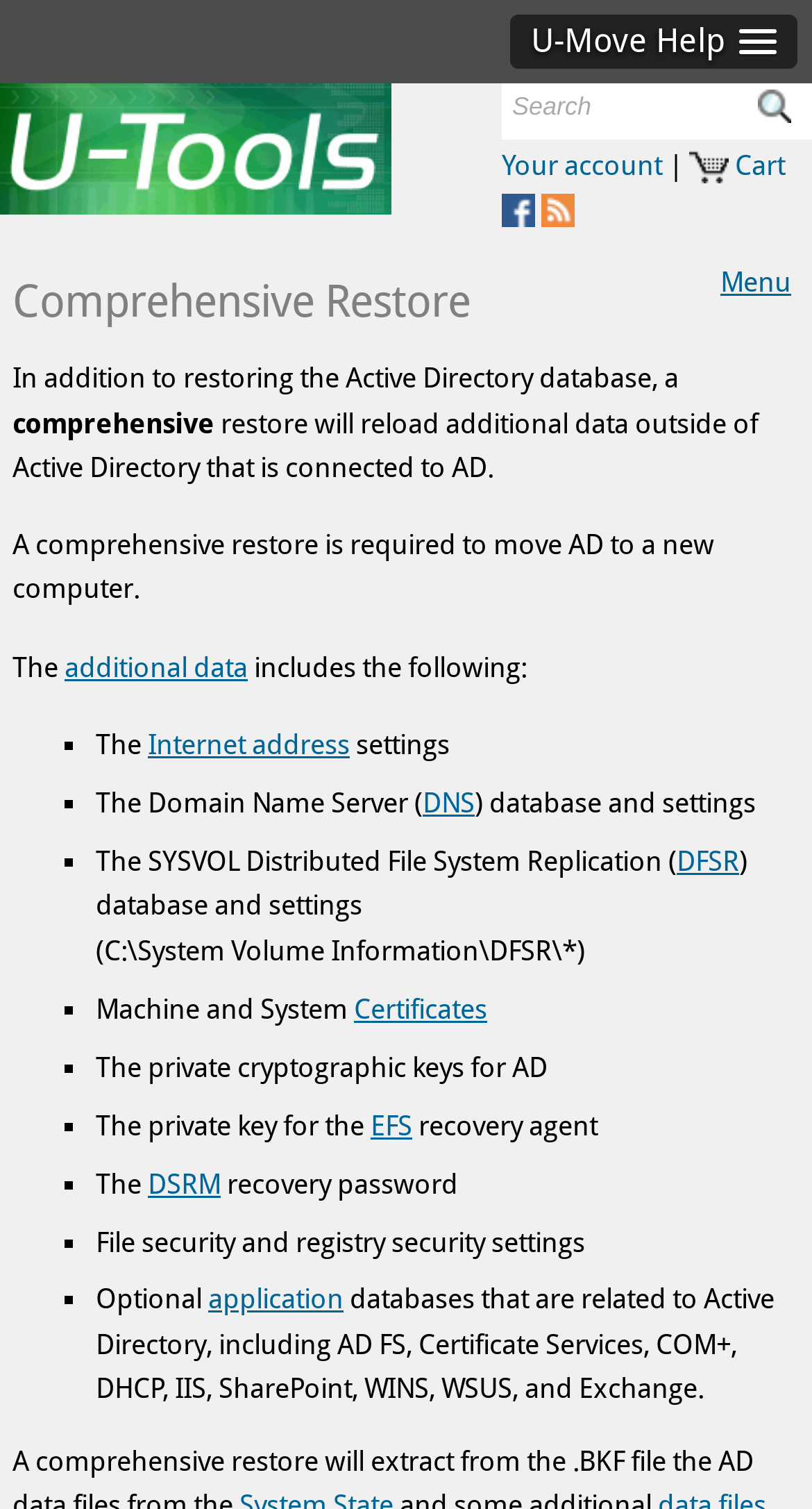Identify the bounding box coordinates of the element that should be clicked to fulfill this task: "View your account". The coordinates should be provided as four float numbers between 0 and 1, i.e., [left, top, right, bottom].

[0.618, 0.099, 0.815, 0.12]